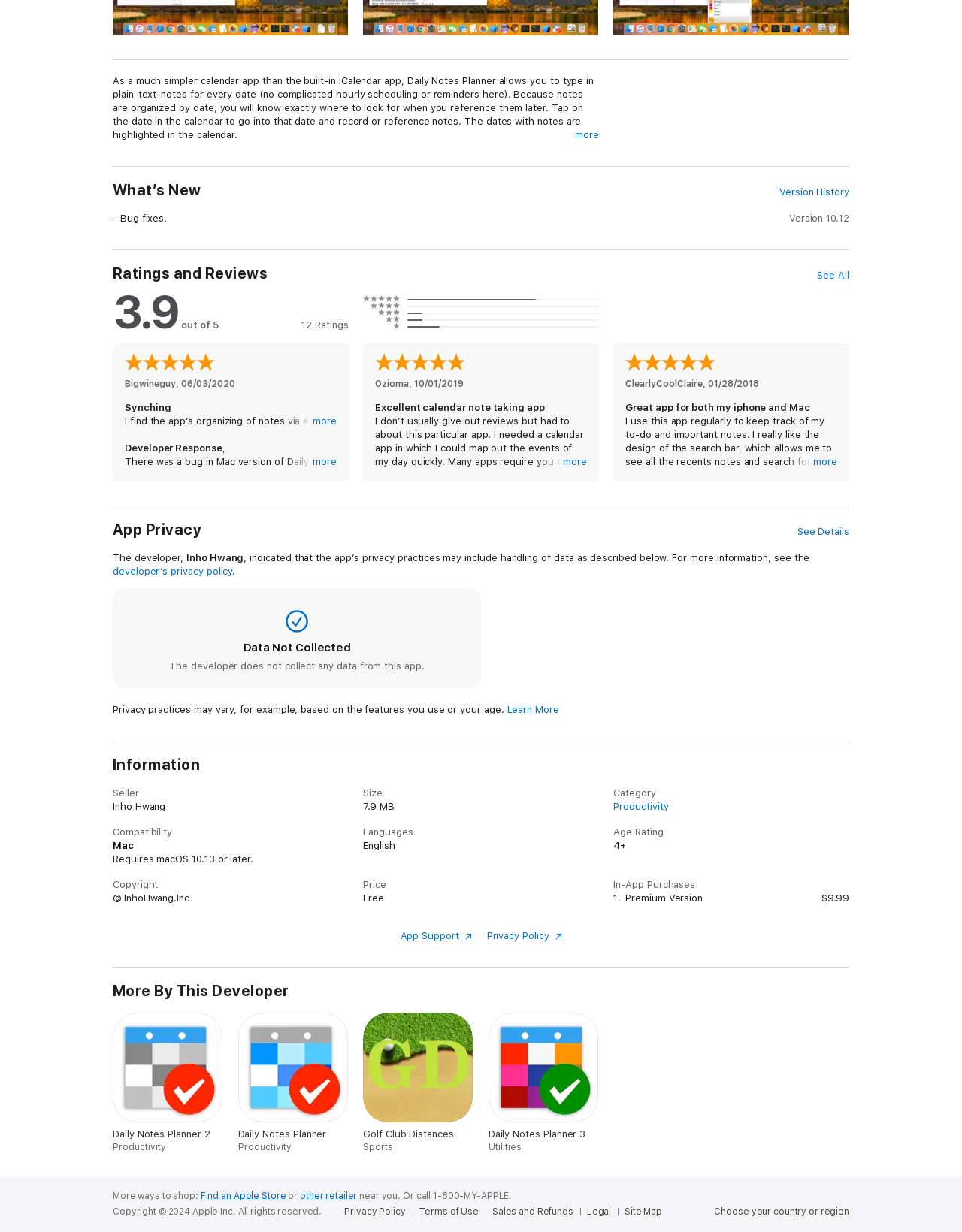Identify the bounding box coordinates for the UI element described as follows: more. Use the format (top-left x, top-left y, bottom-right x, bottom-right y) and ensure all values are floating point numbers between 0 and 1.

[0.845, 0.37, 0.87, 0.38]